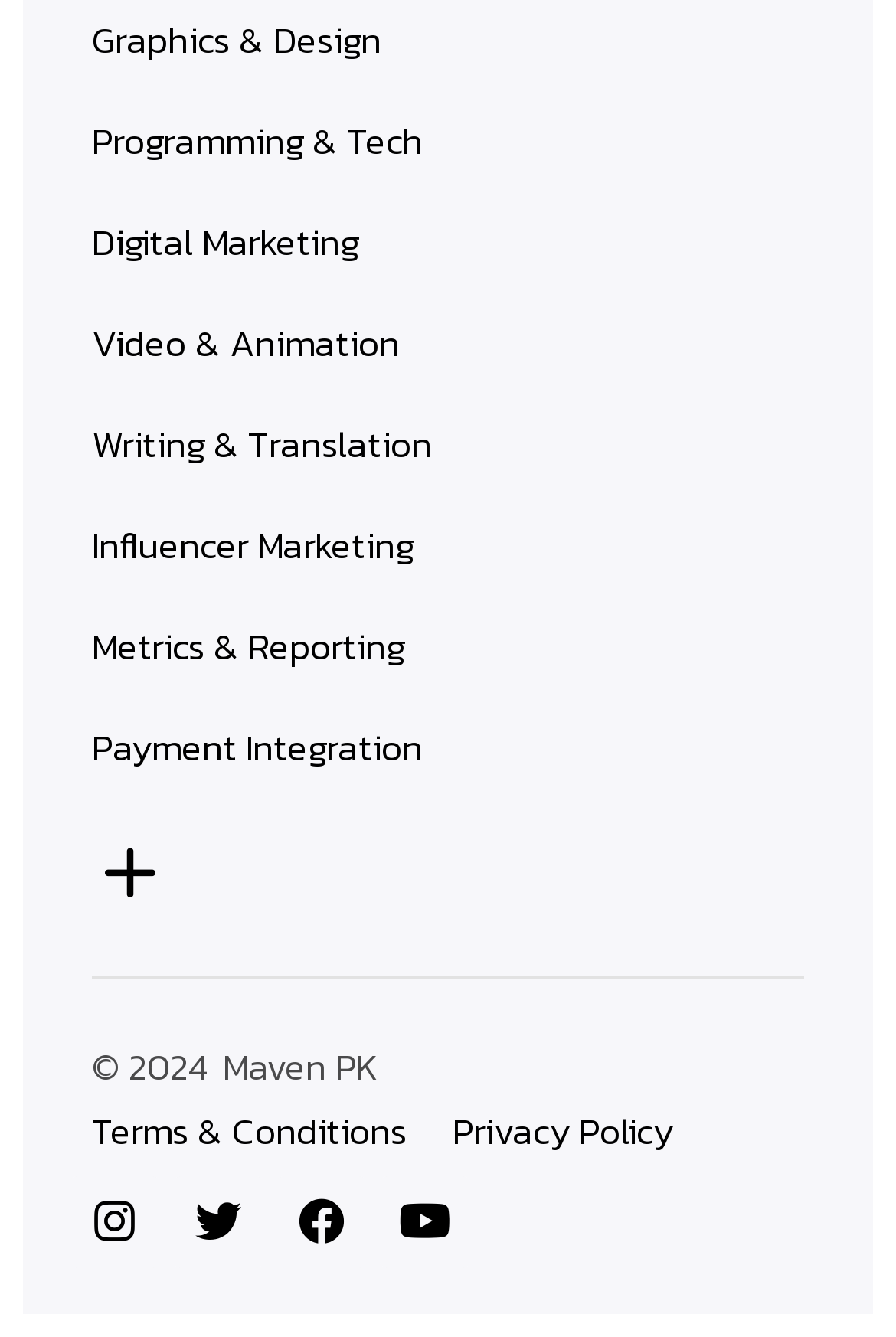Reply to the question with a brief word or phrase: What is the last link in the footer section?

Youtube